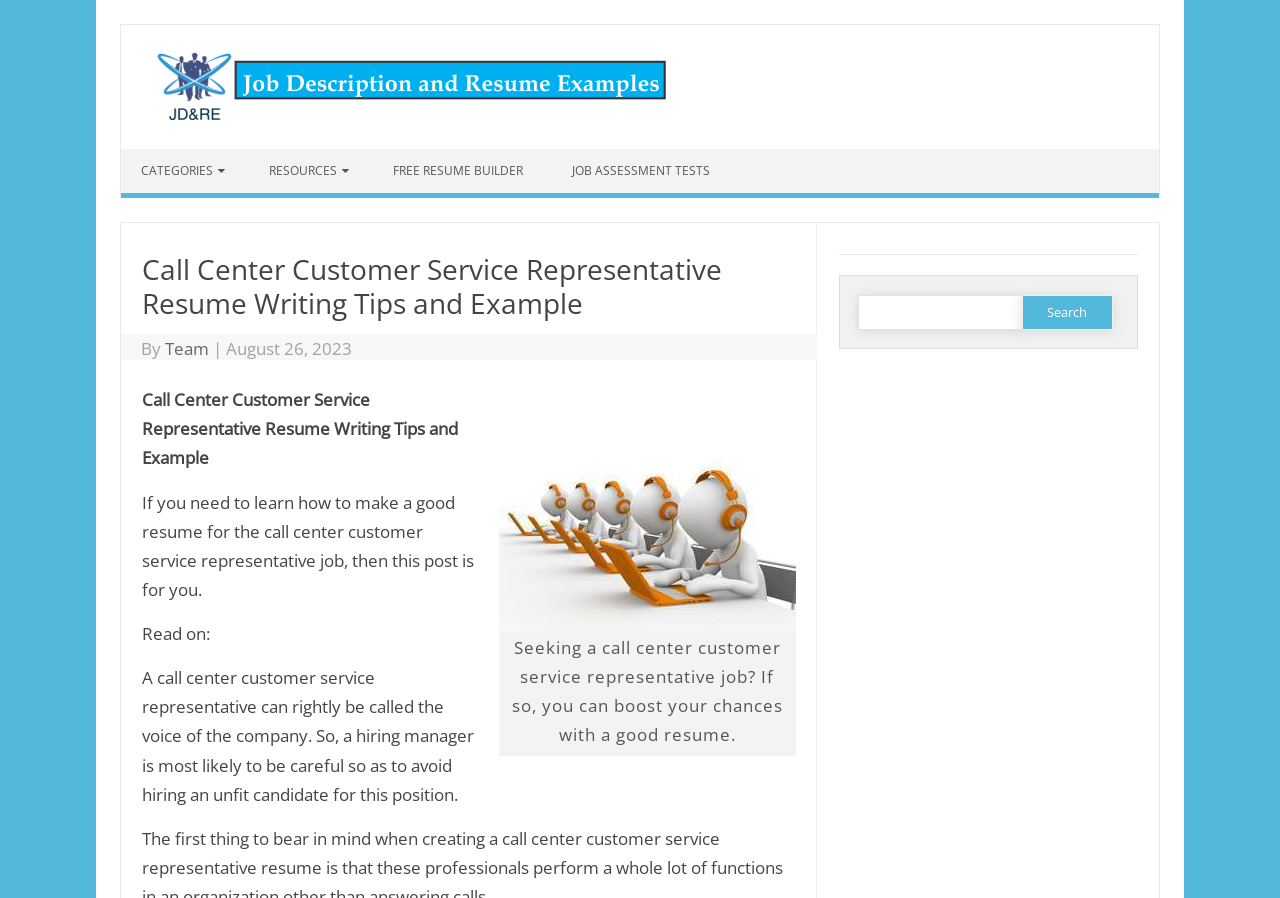What is the date of the webpage's publication?
Utilize the image to construct a detailed and well-explained answer.

The publication date is mentioned in the header section of the webpage, alongside the author's name, indicating when the content was published.